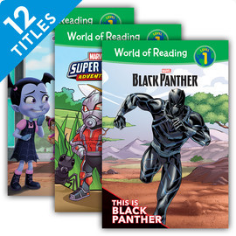What is the name of the superhero on the front cover?
We need a detailed and meticulous answer to the question.

The front cover of the book features the iconic superhero Black Panther in an action pose, set against a colorful backdrop, which is clearly visible in the image.